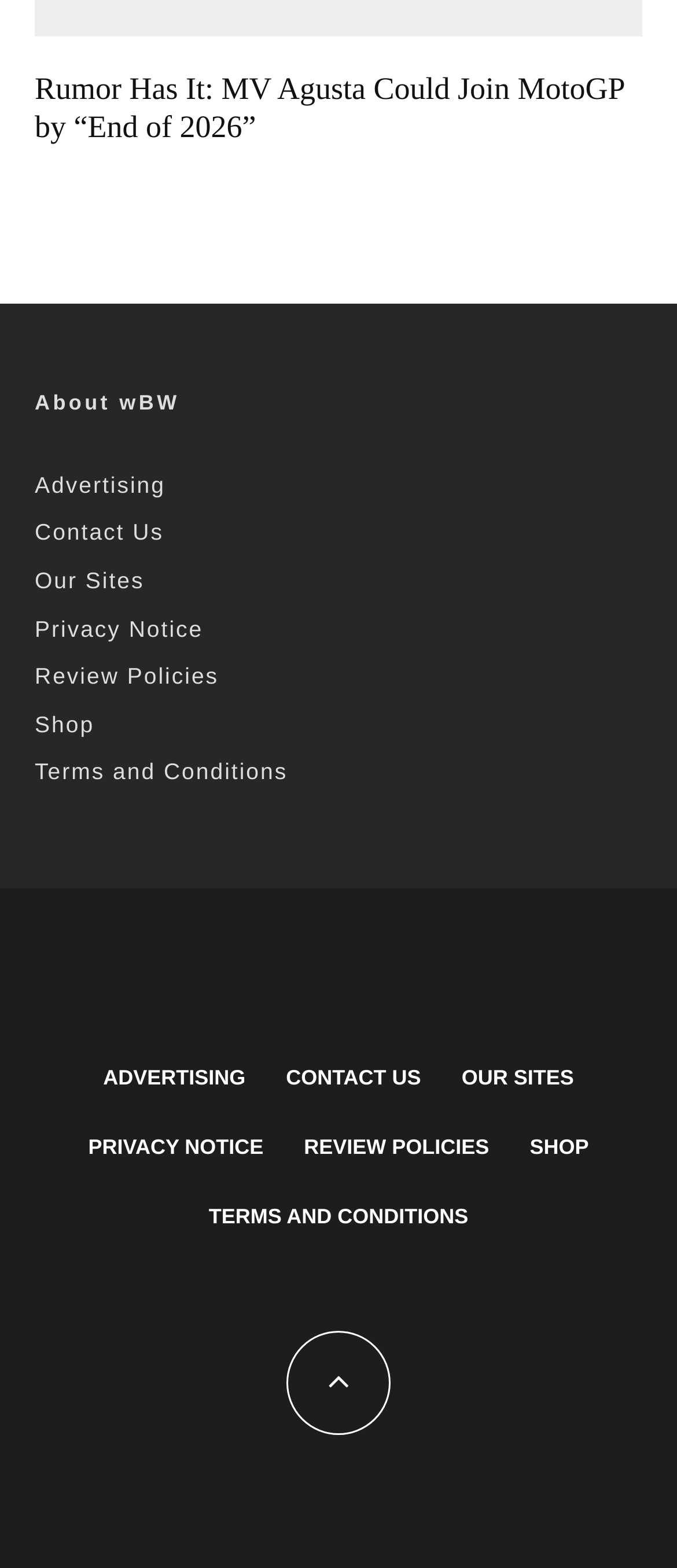From the webpage screenshot, predict the bounding box of the UI element that matches this description: "Review Policies".

[0.051, 0.423, 0.323, 0.44]